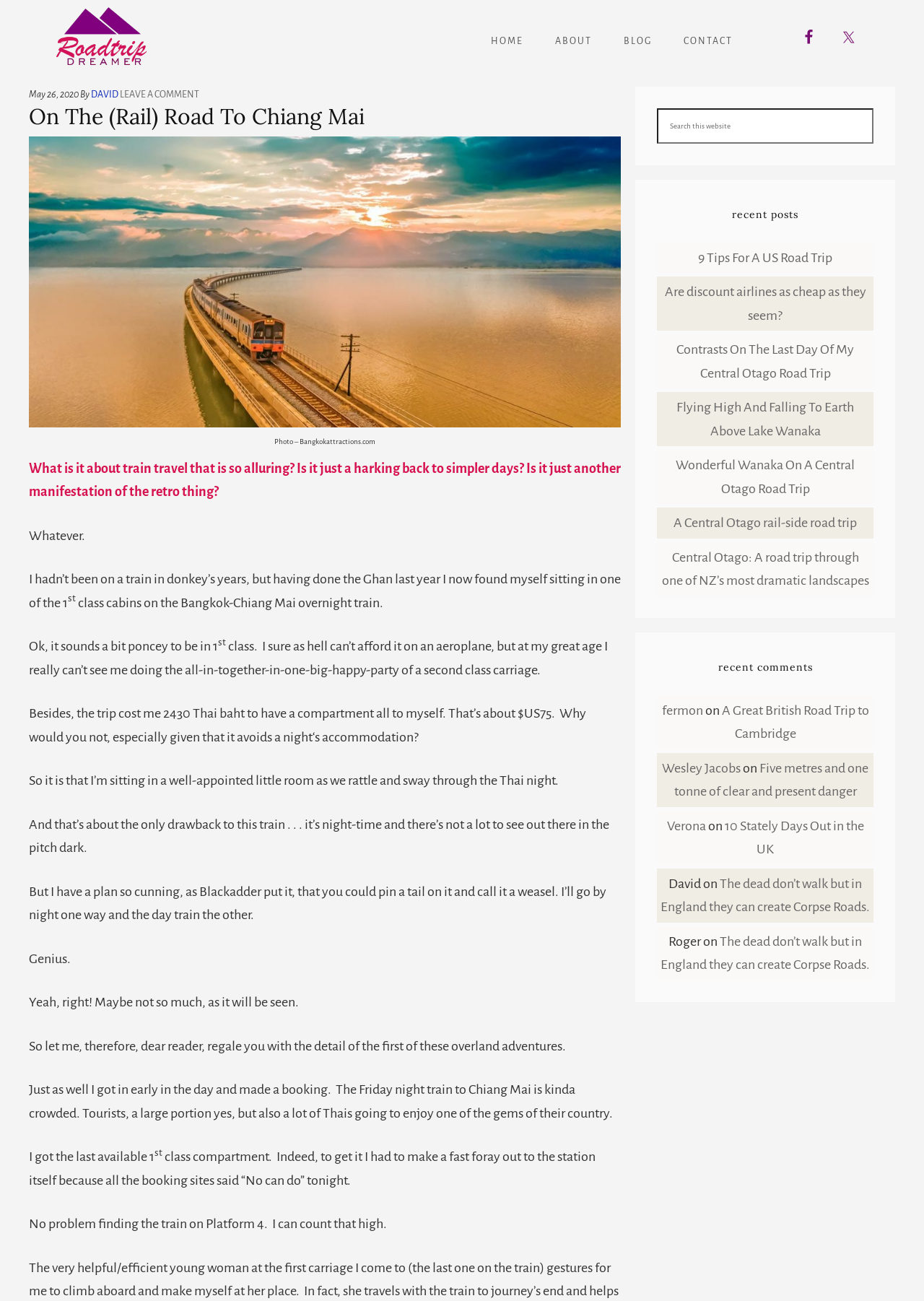Highlight the bounding box coordinates of the element that should be clicked to carry out the following instruction: "View recent posts". The coordinates must be given as four float numbers ranging from 0 to 1, i.e., [left, top, right, bottom].

[0.711, 0.155, 0.945, 0.175]